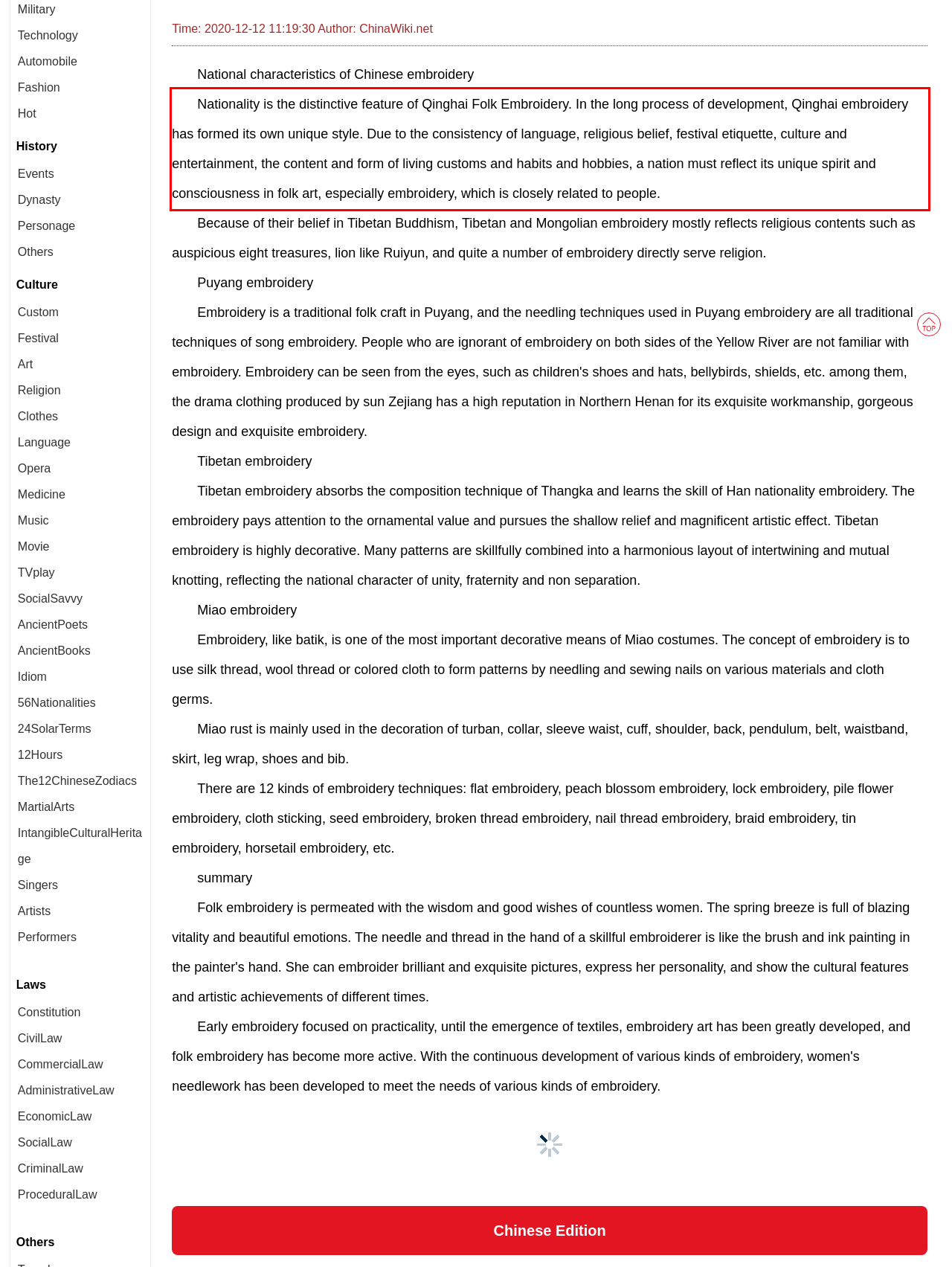From the provided screenshot, extract the text content that is enclosed within the red bounding box.

Nationality is the distinctive feature of Qinghai Folk Embroidery. In the long process of development, Qinghai embroidery has formed its own unique style. Due to the consistency of language, religious belief, festival etiquette, culture and entertainment, the content and form of living customs and habits and hobbies, a nation must reflect its unique spirit and consciousness in folk art, especially embroidery, which is closely related to people.